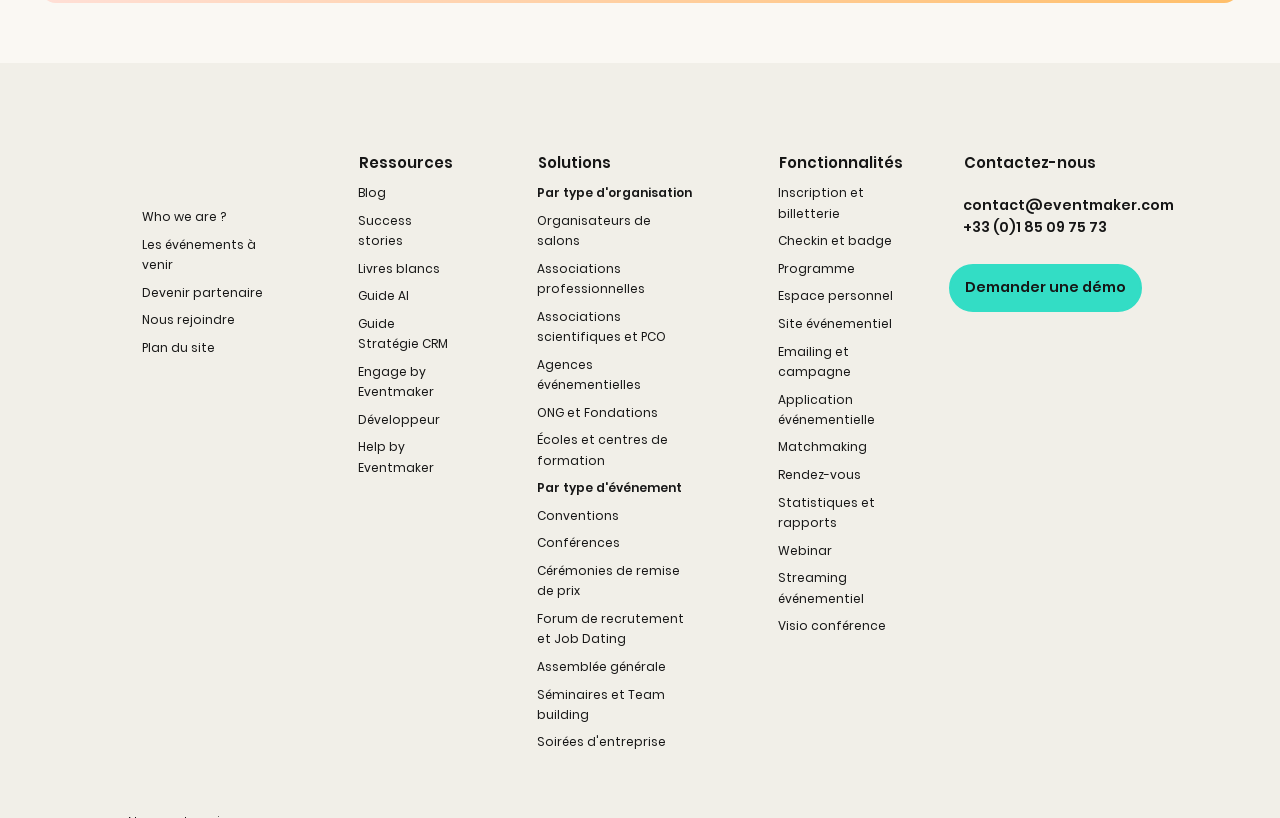Please locate the bounding box coordinates for the element that should be clicked to achieve the following instruction: "Click on 'Who we are?'". Ensure the coordinates are given as four float numbers between 0 and 1, i.e., [left, top, right, bottom].

[0.102, 0.249, 0.186, 0.283]